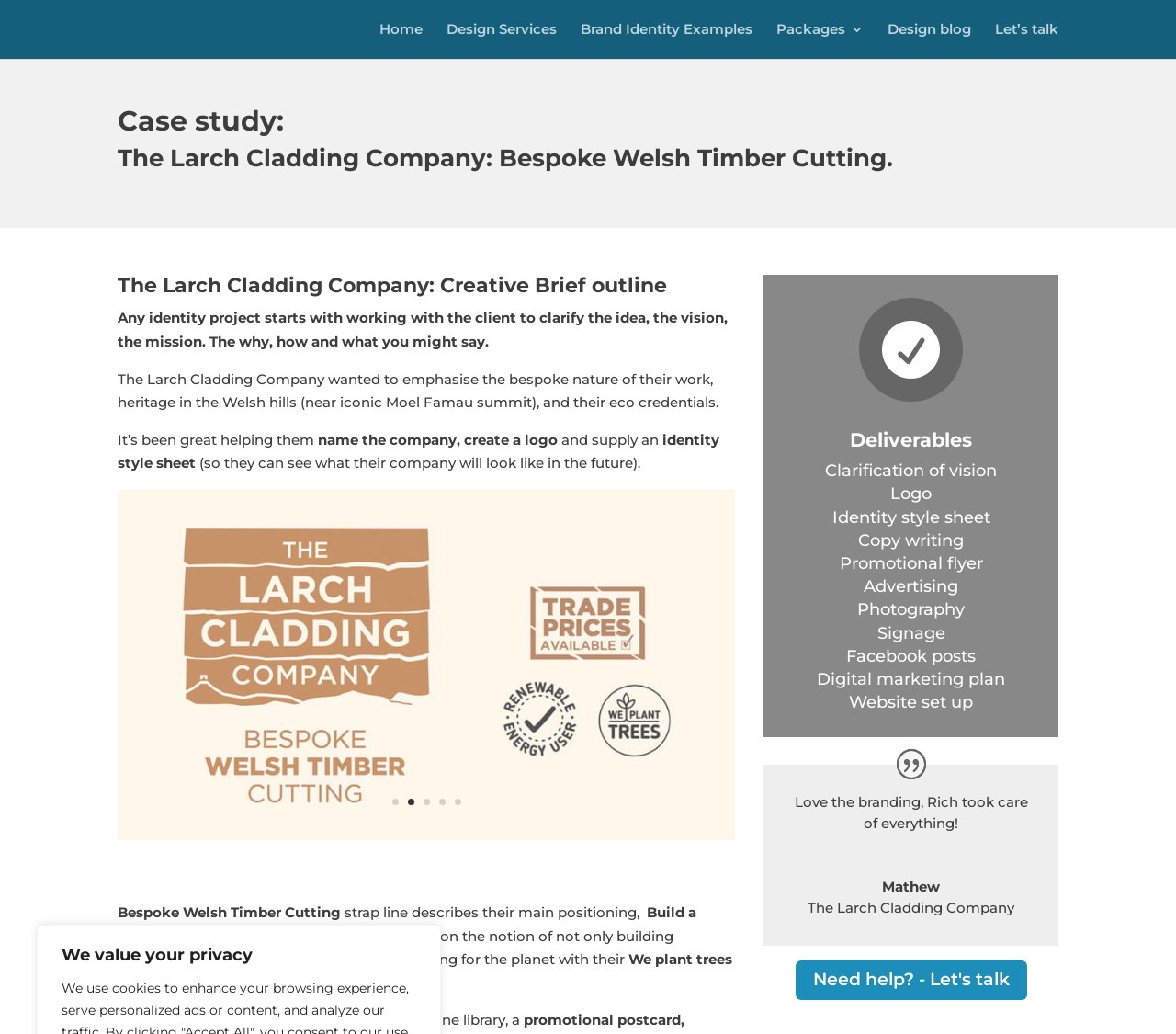Determine the coordinates of the bounding box that should be clicked to complete the instruction: "Check the 'Design blog'". The coordinates should be represented by four float numbers between 0 and 1: [left, top, right, bottom].

[0.755, 0.022, 0.826, 0.057]